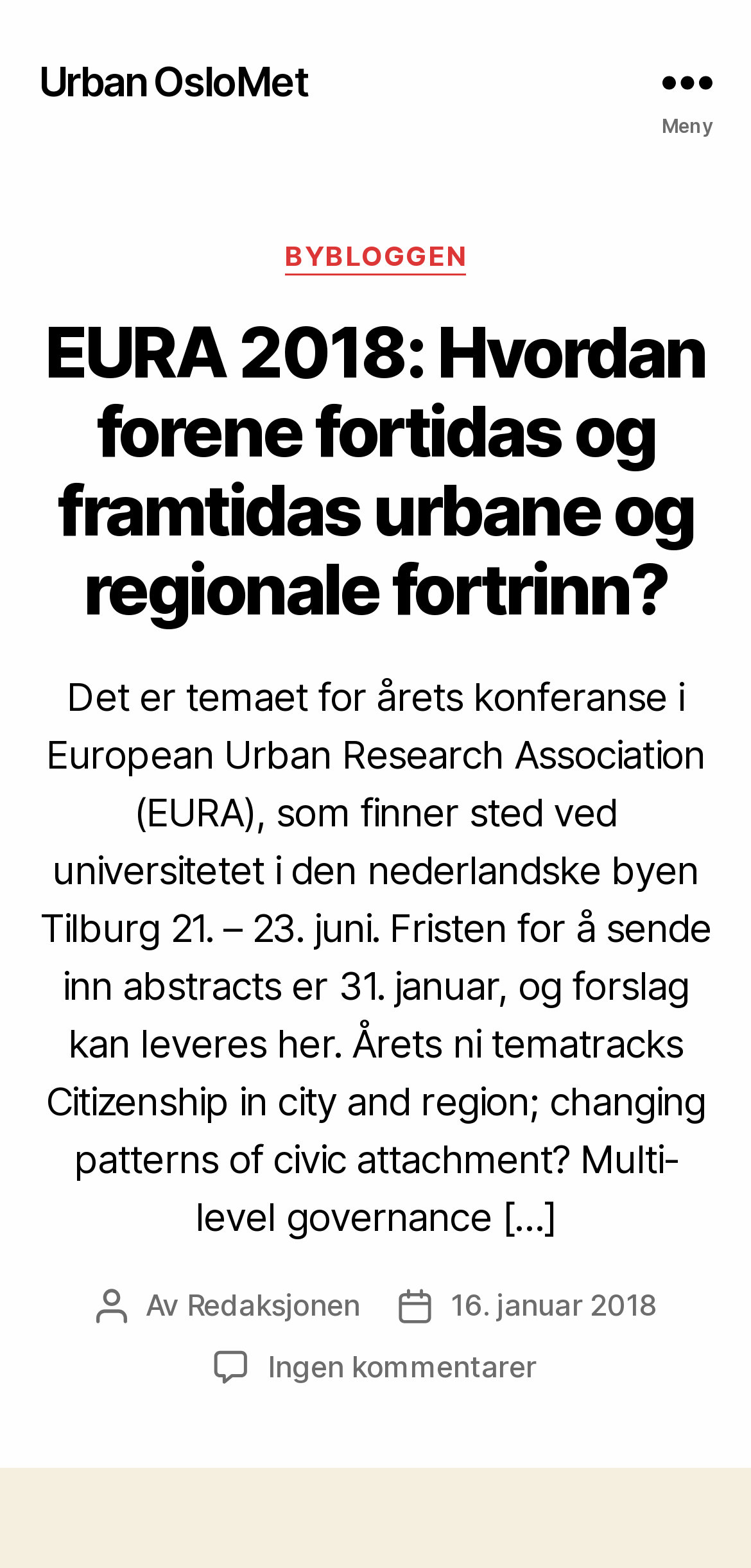Describe all the significant parts and information present on the webpage.

The webpage is about the EURA 2018 conference, specifically focusing on the theme of combining urban and regional advantages. At the top left, there is a link to "Urban OsloMet". On the top right, there is a button labeled "Meny" which is not expanded. 

Below the "Meny" button, there is a header section that takes up most of the page. Within this section, there are several elements. On the top, there is a heading that displays the title of the conference "EURA 2018: Hvordan forene fortidas og framtidas urbane og regionale fortrinn?". Below the title, there is a paragraph of text that provides more information about the conference, including the dates and the theme tracks. 

To the left of the paragraph, there are two links: "BYBLOGGEN" and "Kategorier". The "Kategorier" link is a static text element. On the bottom left of the header section, there are three lines of text: "Innleggsforfatter" (author of the post), "Av" (by) followed by a link to "Redaksjonen" (the editorial team), and "Publiseringsdato" (publication date) followed by a link to the date "16. januar 2018". 

Finally, at the very bottom, there is a link that says "Ingen kommentarer til EURA 2018: Hvordan forene fortidas og framtidas urbane og regionale fortrinn?" which means "No comments on EURA 2018: How to combine urban and regional advantages".